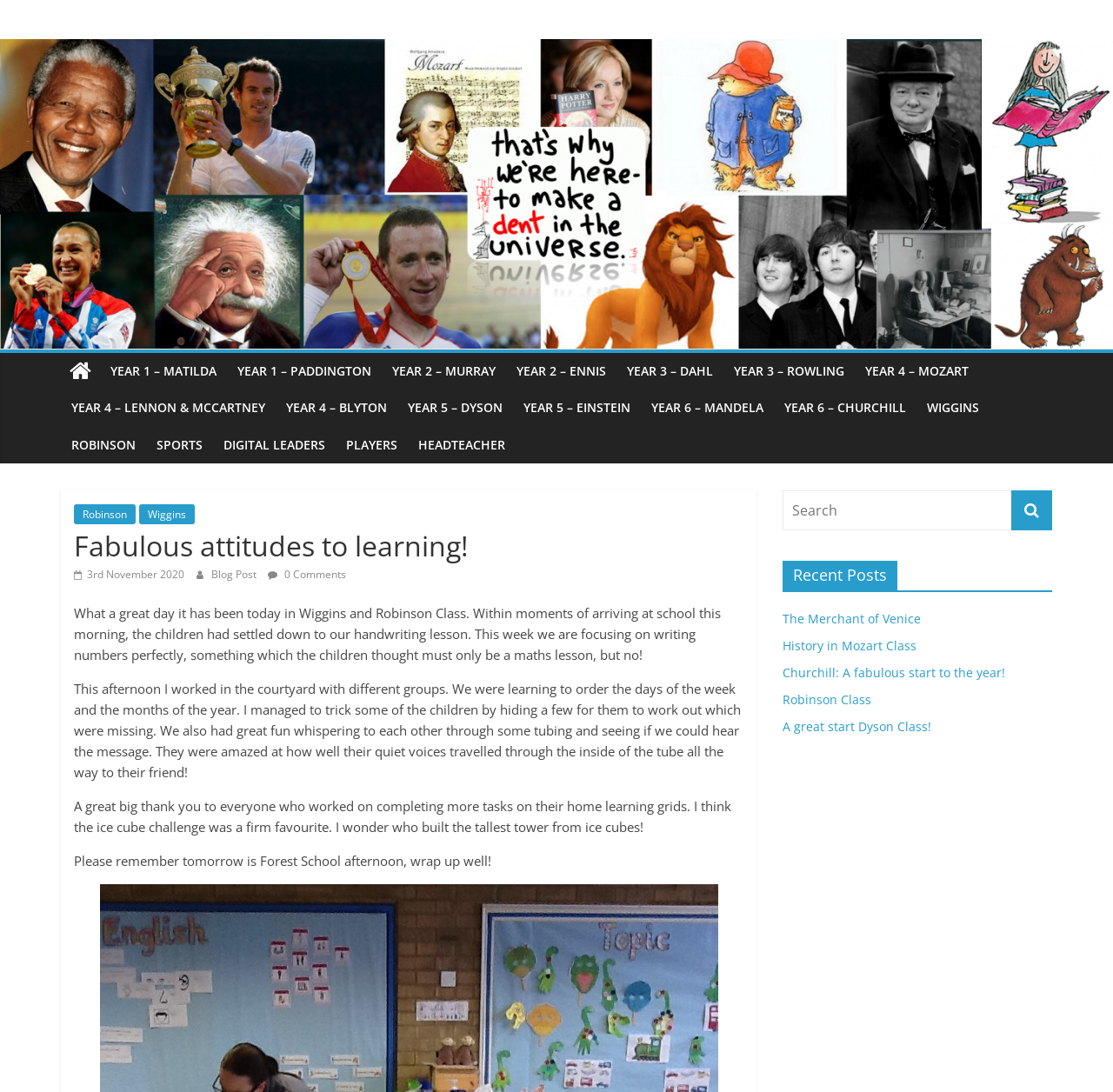Please determine the bounding box coordinates of the clickable area required to carry out the following instruction: "Click on the link to YEAR 1 – MATILDA". The coordinates must be four float numbers between 0 and 1, represented as [left, top, right, bottom].

[0.09, 0.323, 0.204, 0.357]